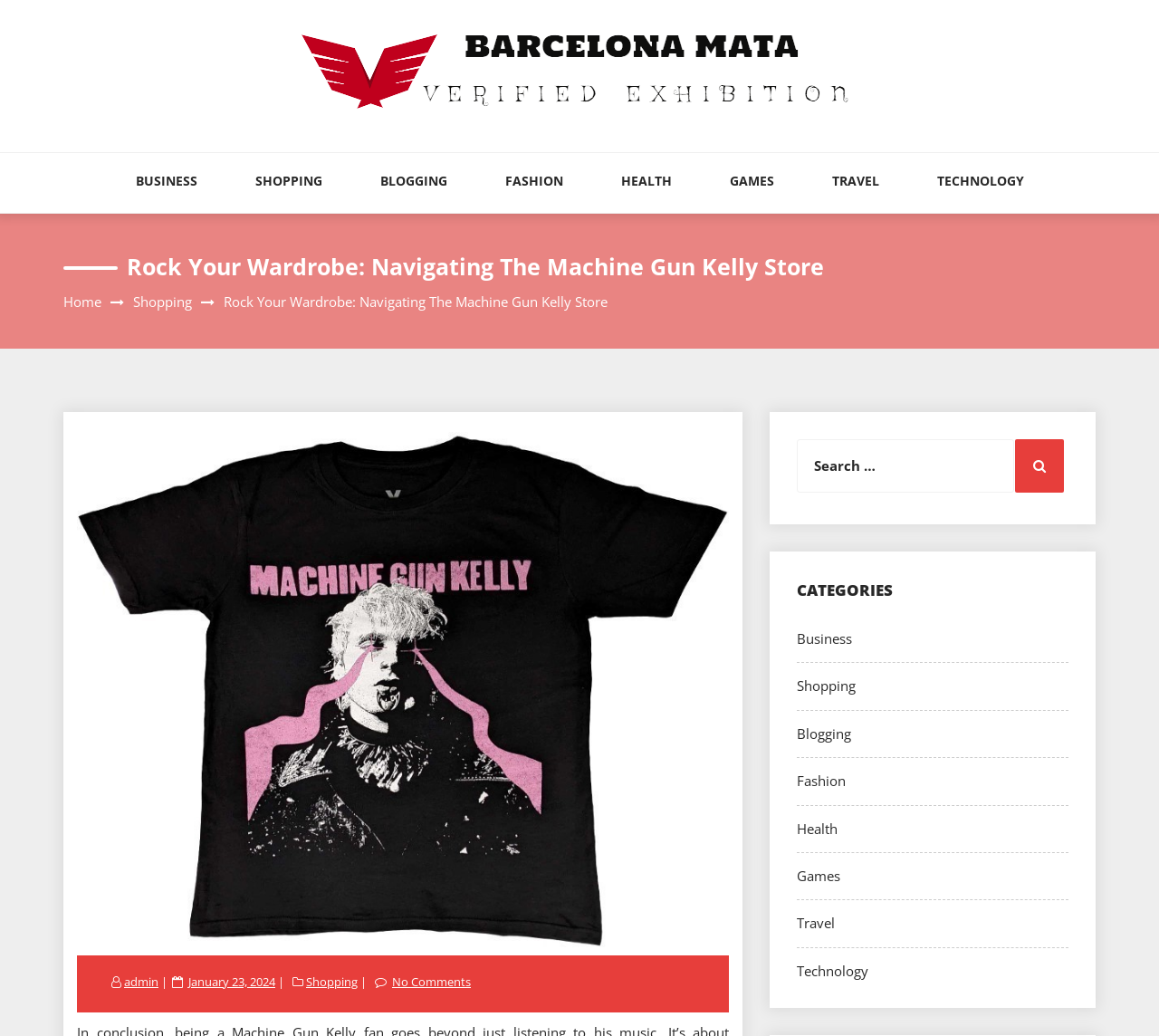Point out the bounding box coordinates of the section to click in order to follow this instruction: "Search for something".

[0.688, 0.424, 0.922, 0.48]